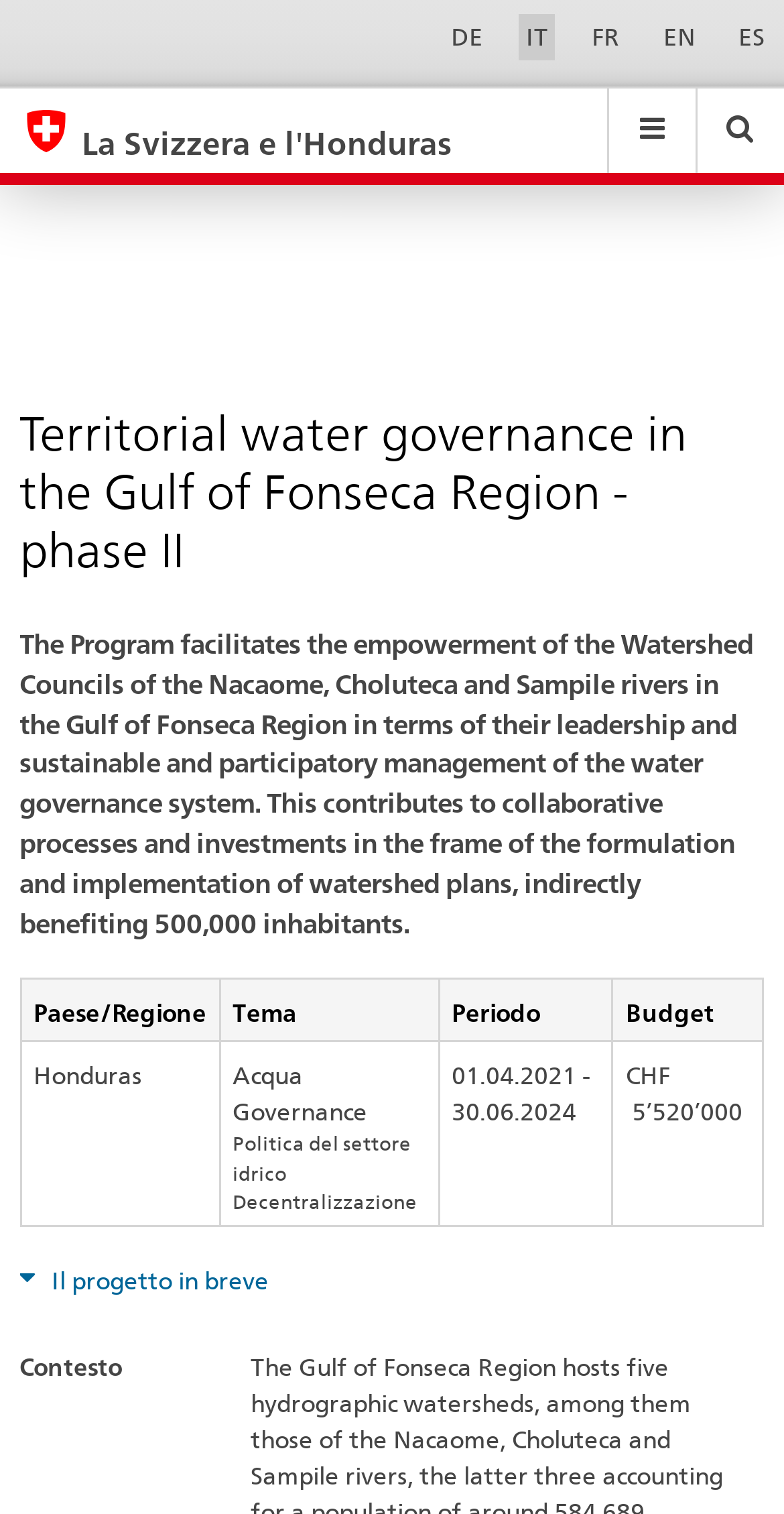What is the title of the project?
Using the image, answer in one word or phrase.

Territorial water governance in the Gulf of Fonseca Region - phase II